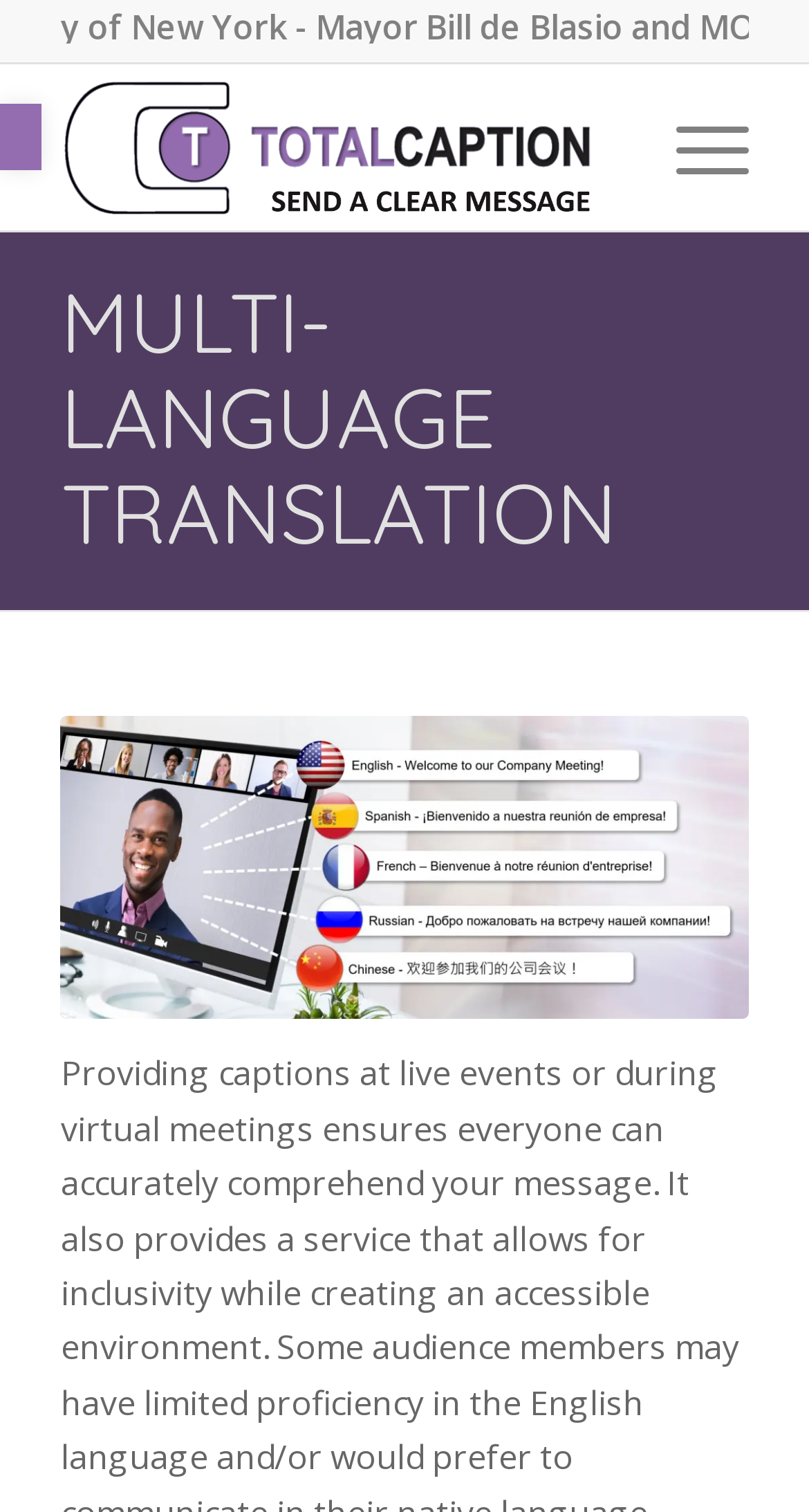Give a concise answer using only one word or phrase for this question:
What is the theme of the image at the center of the page?

Multilanguage